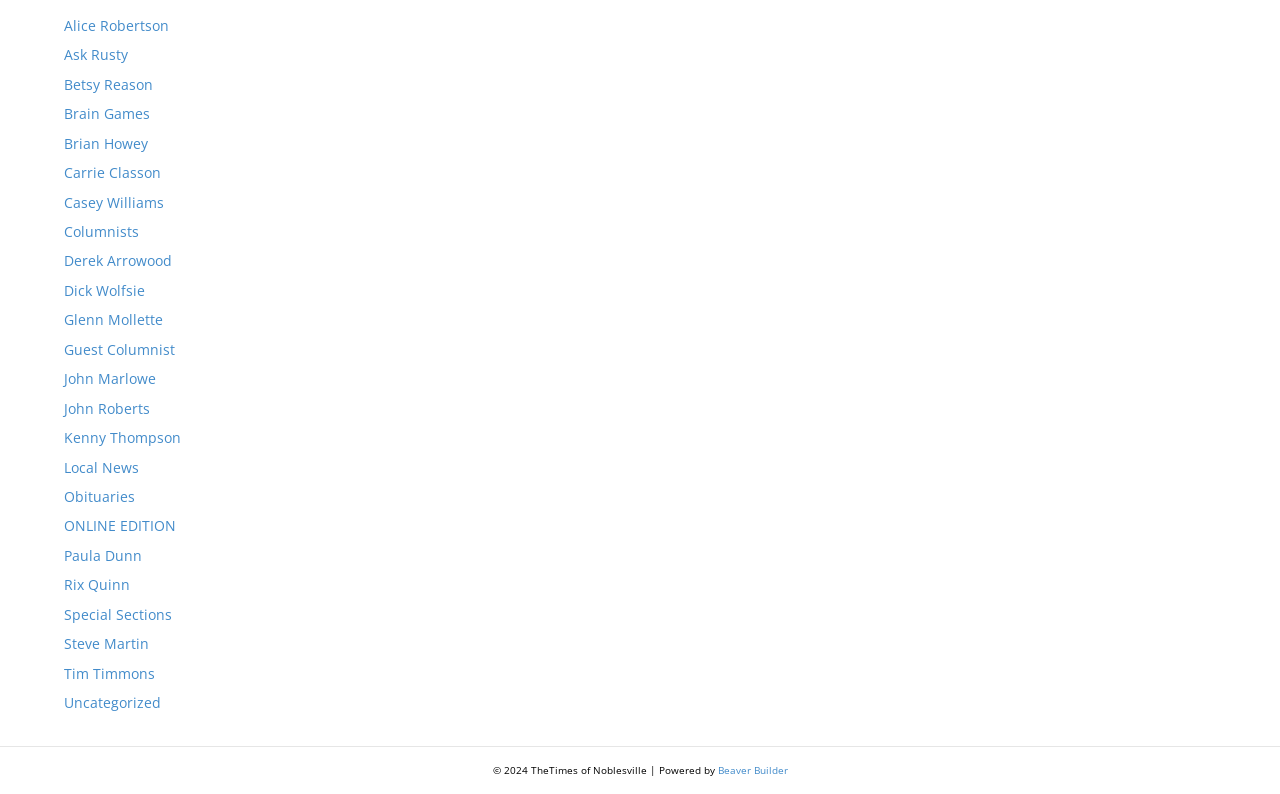Provide a brief response to the question below using a single word or phrase: 
Are the months listed in chronological order?

No